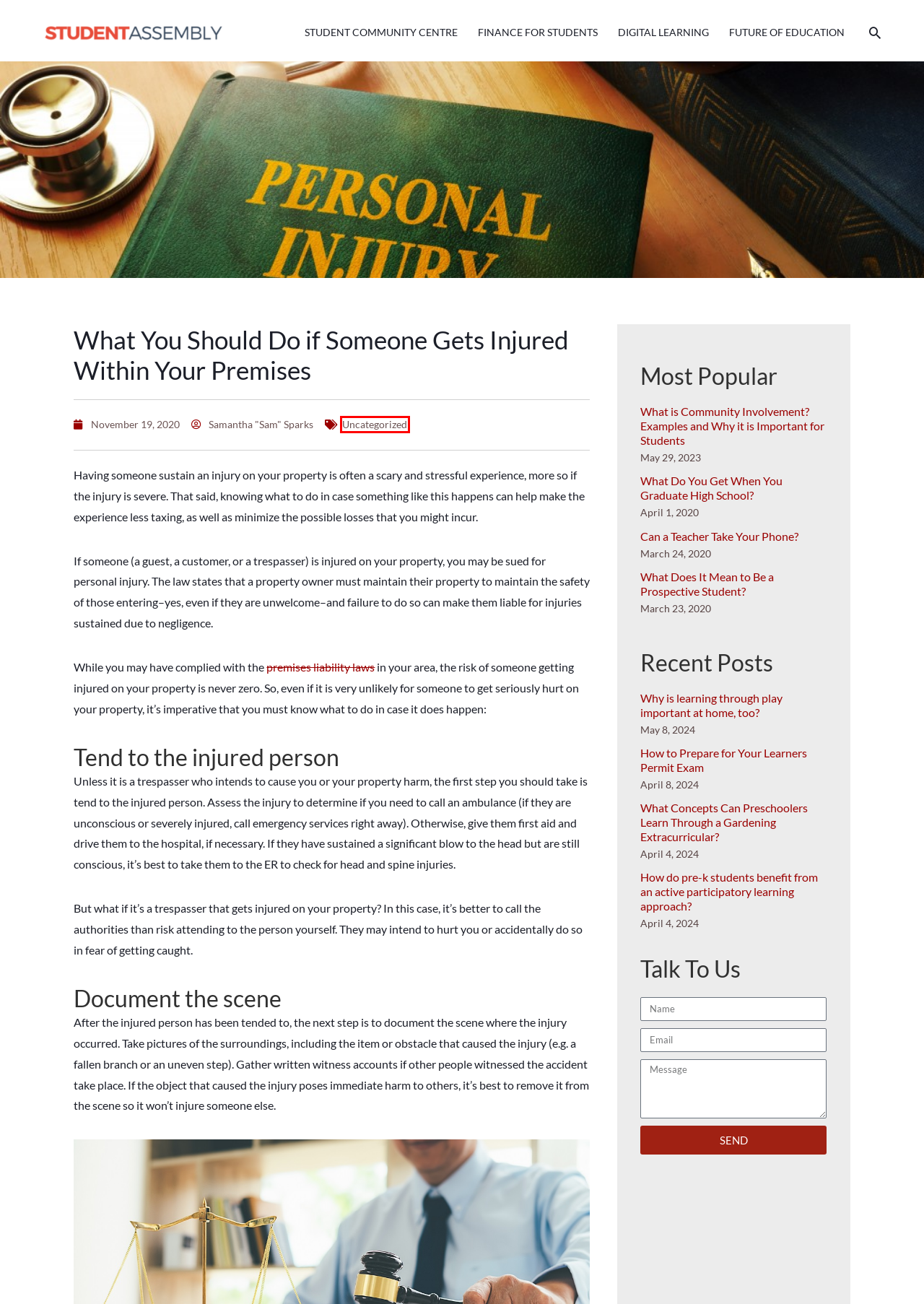You see a screenshot of a webpage with a red bounding box surrounding an element. Pick the webpage description that most accurately represents the new webpage after interacting with the element in the red bounding box. The options are:
A. Premises Liability: Who Is Responsible? - FindLaw
B. Why is learning through play important at home, too? - Student Assembly
C. Uncategorized Archives - Student Assembly
D. Future of Education Archives - Student Assembly
E. What Is a Prospective Student? - Student Assembly
F. Can a Teacher Legally Take Your Phone? - Student Assembly
G. November 19, 2020 - Student Assembly
H. Finance for Students Archives - Student Assembly

C